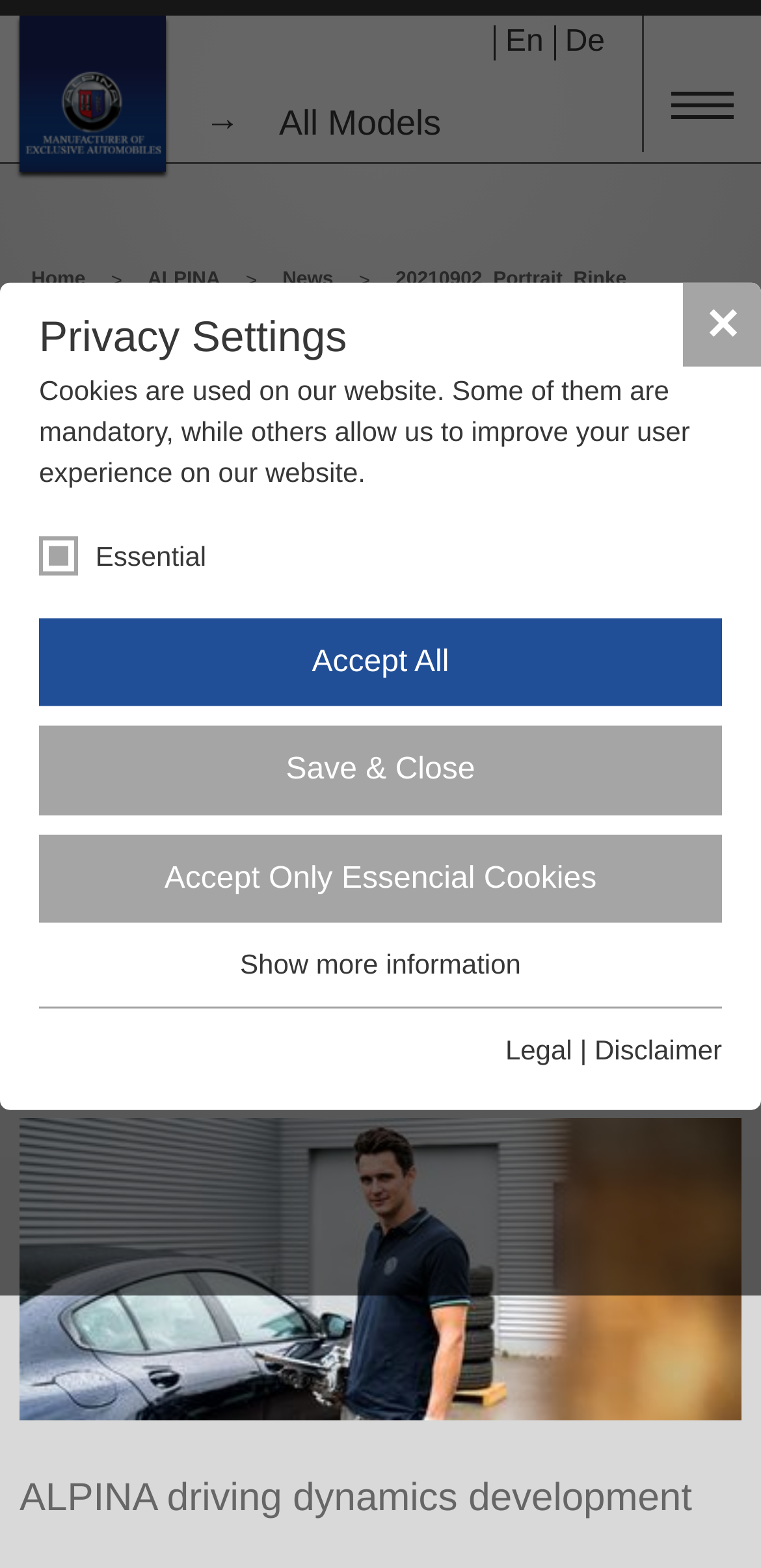What is the language of the webpage? From the image, respond with a single word or brief phrase.

English